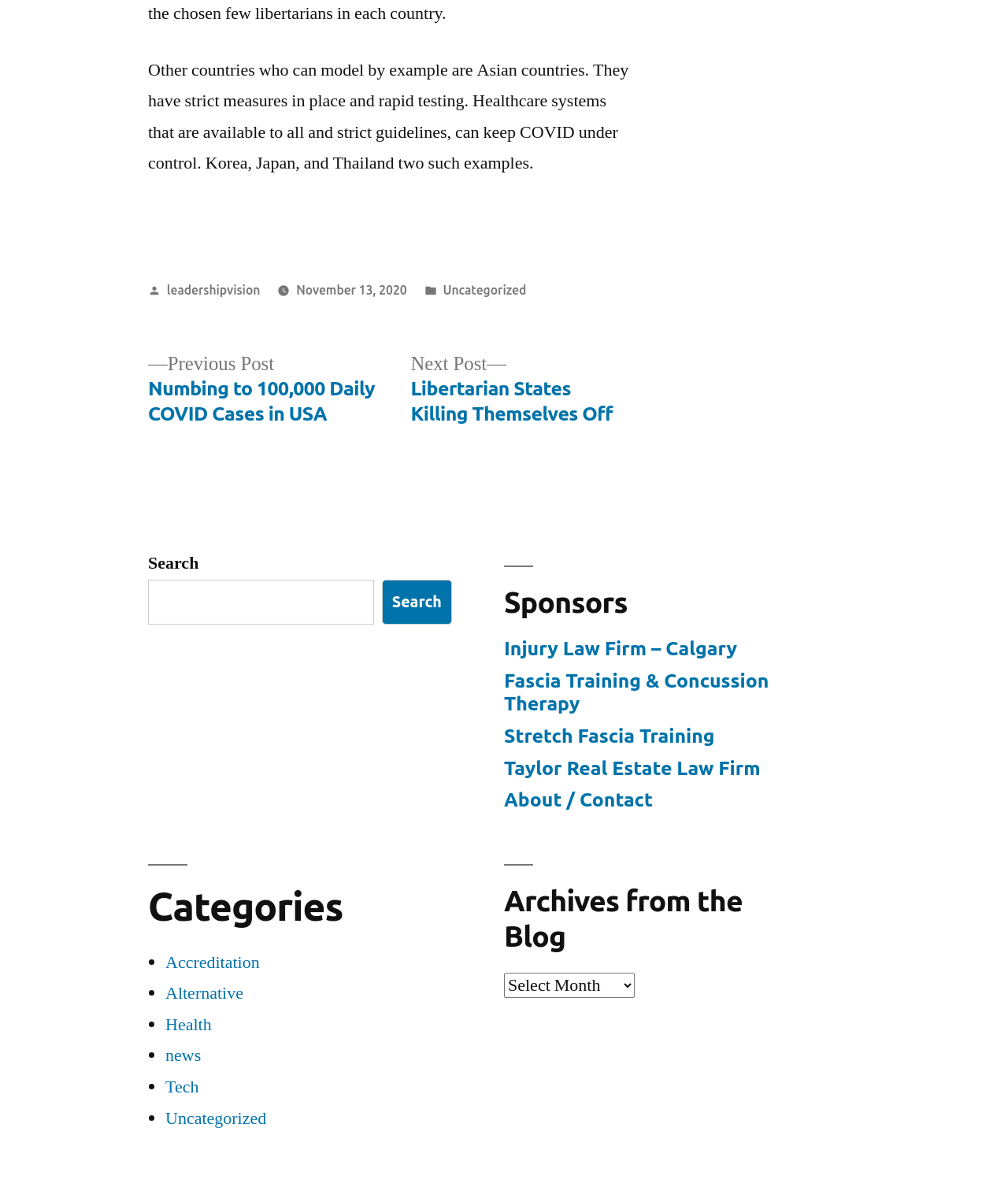Could you specify the bounding box coordinates for the clickable section to complete the following instruction: "Go to previous post"?

[0.147, 0.294, 0.372, 0.356]